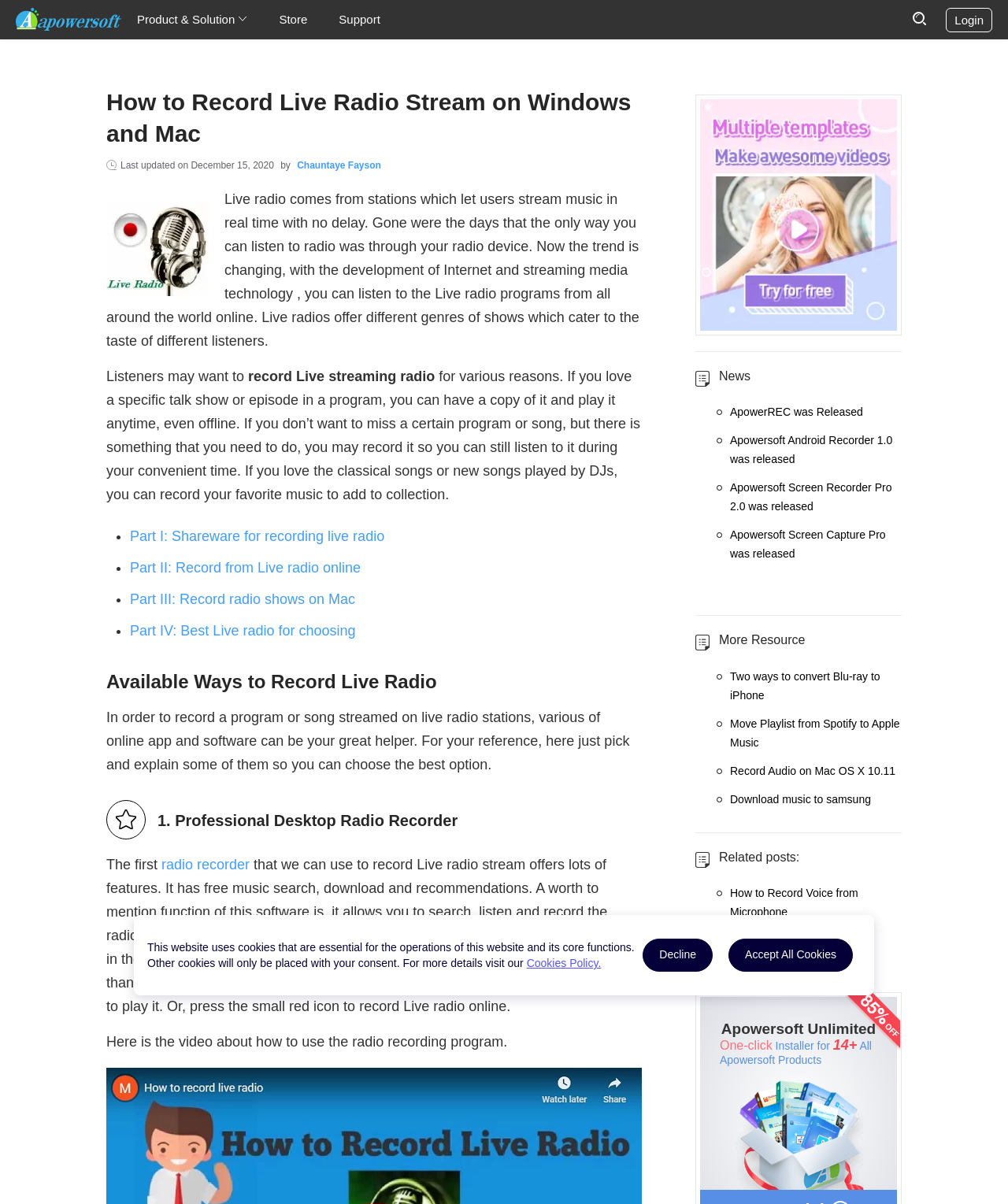How many parts are there in the guide to record live radio?
Ensure your answer is thorough and detailed.

The webpage has a section titled 'Available Ways to Record Live Radio' which lists four parts: Part I: Shareware for recording live radio, Part II: Record from Live radio online, Part III: Record radio shows on Mac, and Part IV: Best Live radio for choosing.